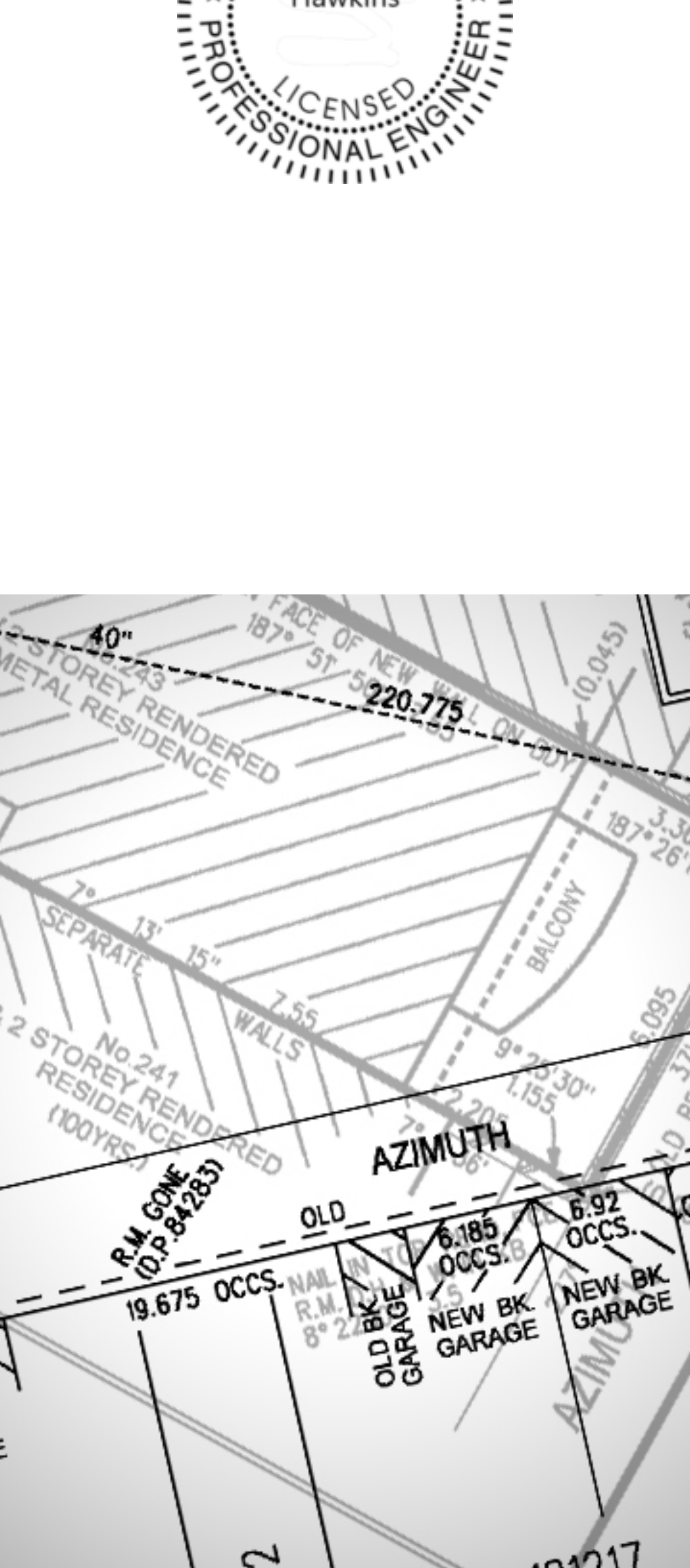Give a one-word or short phrase answer to the question: 
What is the equation displayed on the webpage?

14 + 3 =